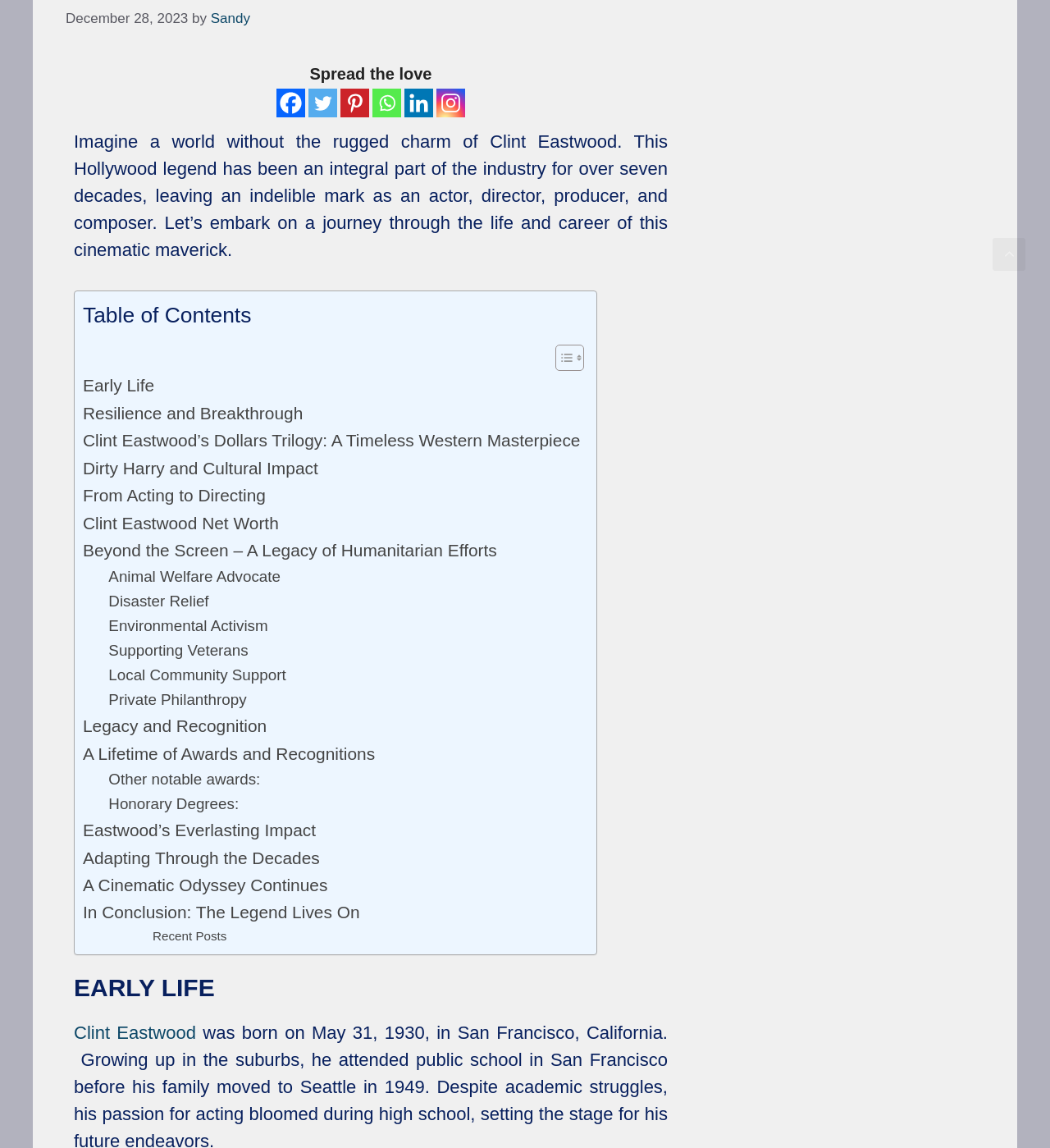How many links are available in the table of contents? Observe the screenshot and provide a one-word or short phrase answer.

14